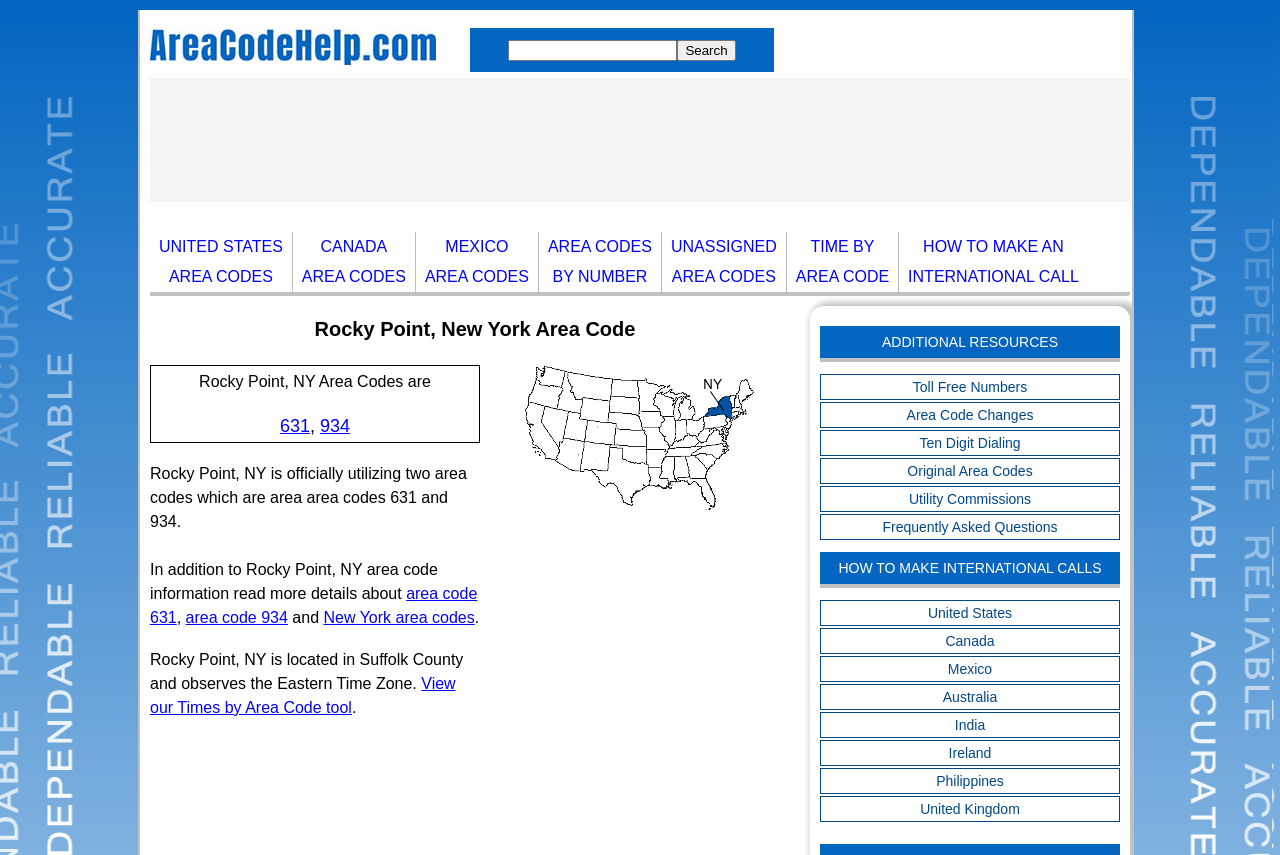Please find and report the bounding box coordinates of the element to click in order to perform the following action: "View area code 631". The coordinates should be expressed as four float numbers between 0 and 1, in the format [left, top, right, bottom].

[0.219, 0.486, 0.242, 0.51]